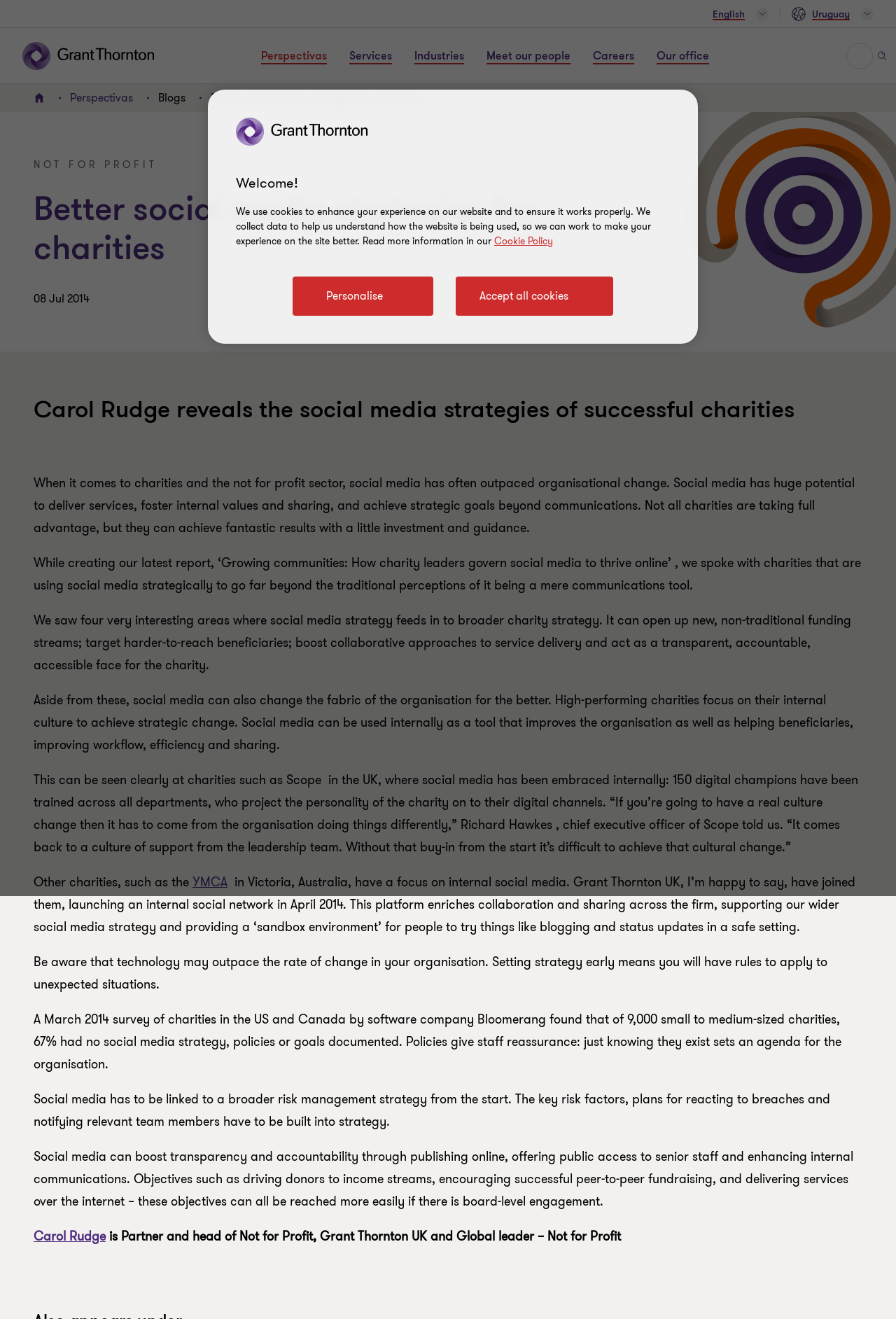Answer the question with a single word or phrase: 
What is the name of the company mentioned in the article?

Grant Thornton